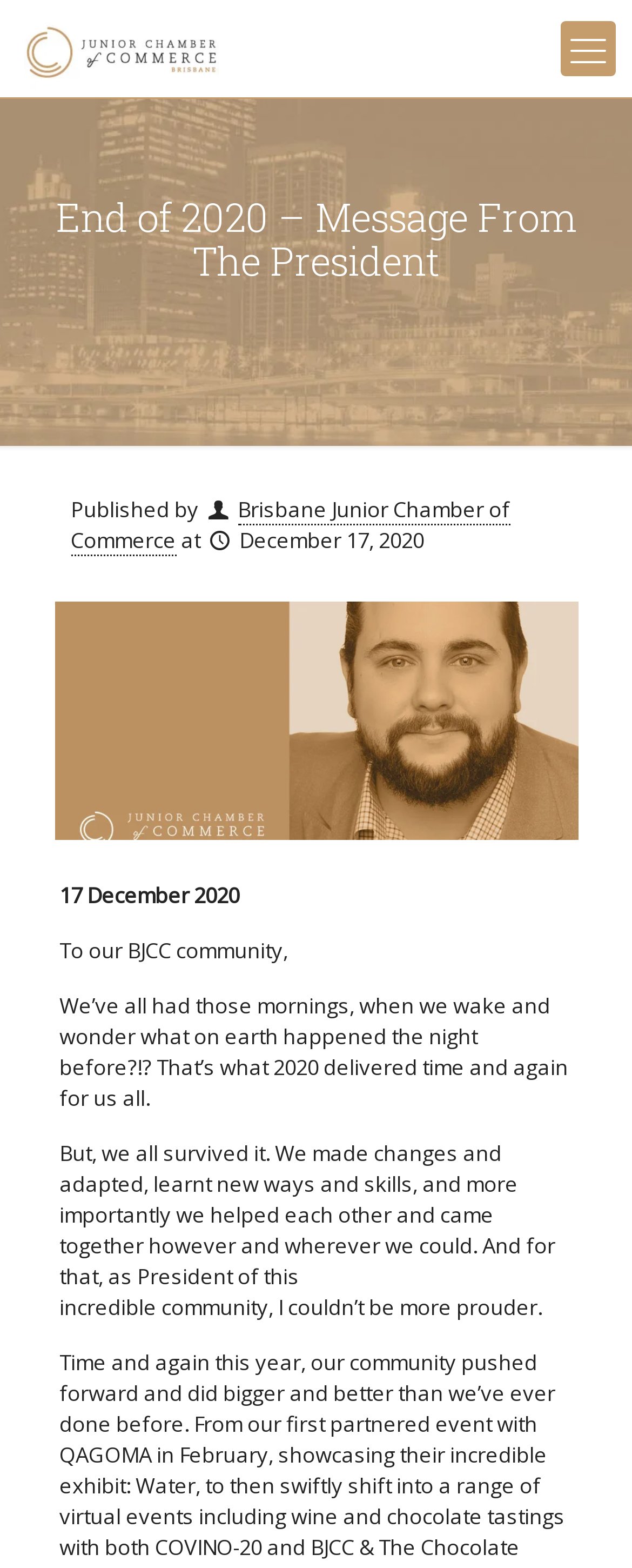Identify and extract the main heading of the webpage.

End of 2020 – Message From The President